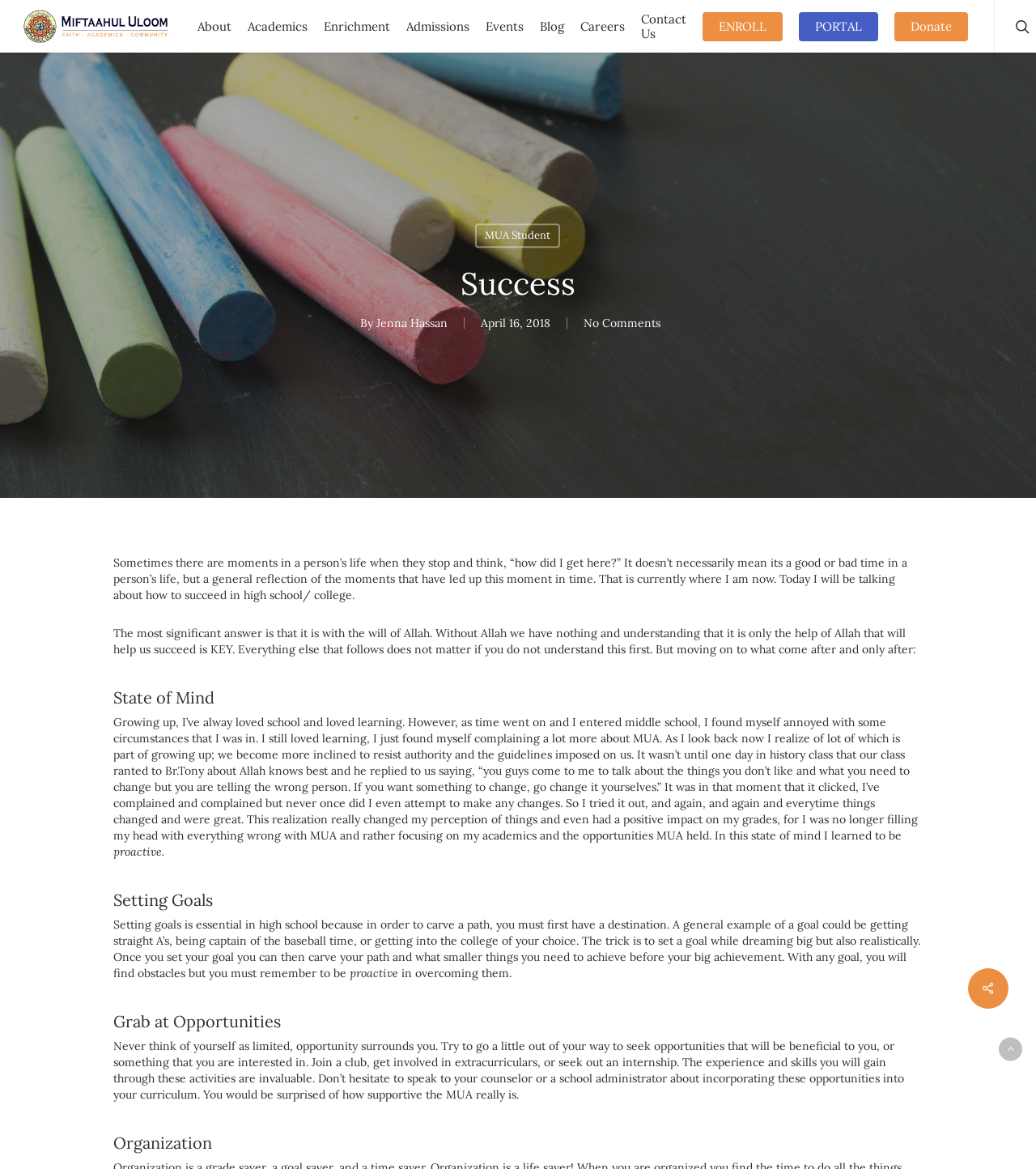Determine the bounding box for the described UI element: "alt="Miftaahul Uloom Academy"".

[0.022, 0.007, 0.164, 0.038]